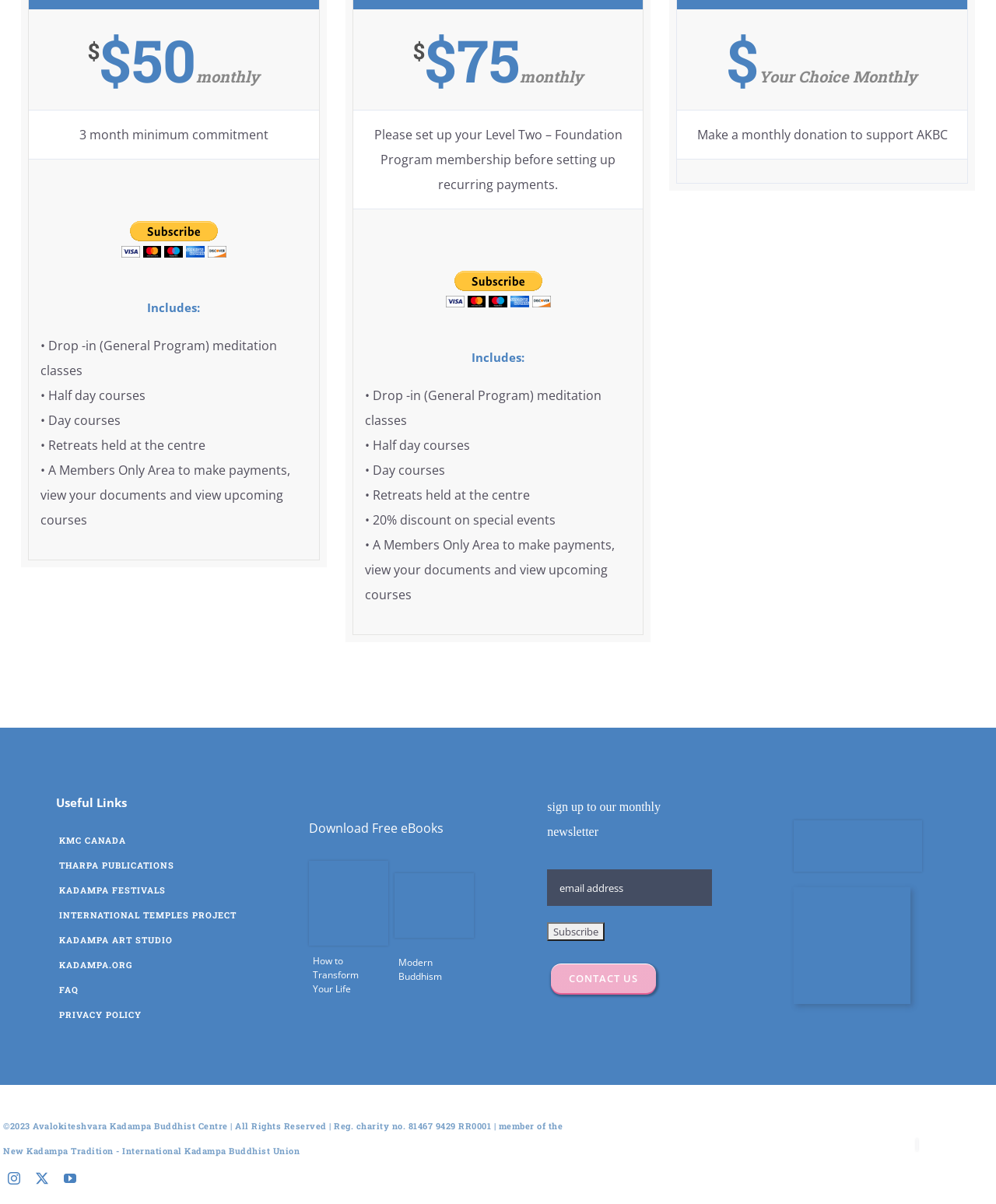What is the purpose of the 'Members Only Area'?
Based on the visual content, answer with a single word or a brief phrase.

make payments, view documents, and view upcoming courses